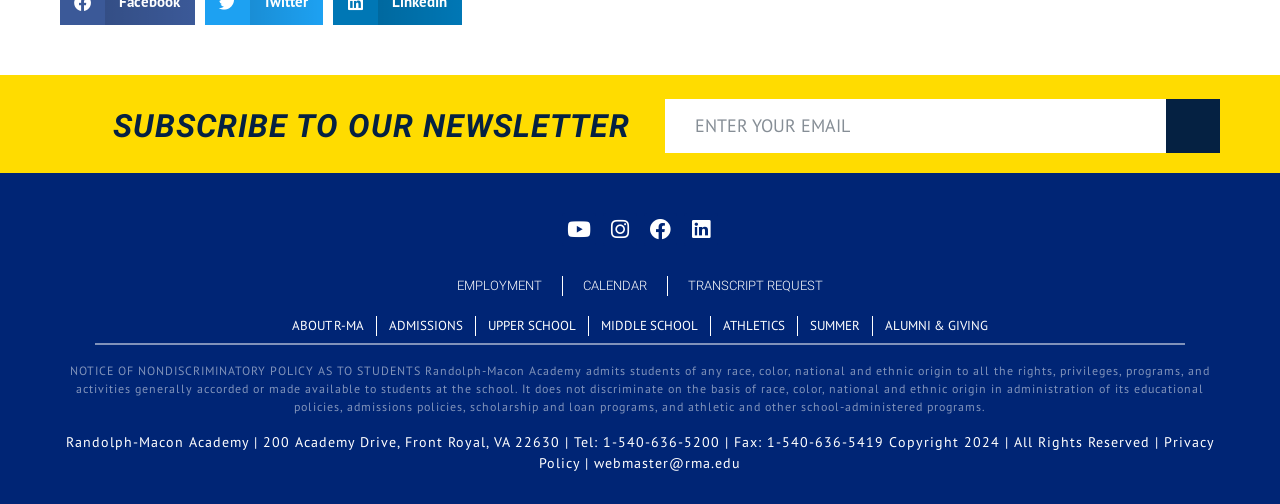Please determine the bounding box coordinates of the element to click in order to execute the following instruction: "Check employment opportunities". The coordinates should be four float numbers between 0 and 1, specified as [left, top, right, bottom].

[0.341, 0.548, 0.44, 0.588]